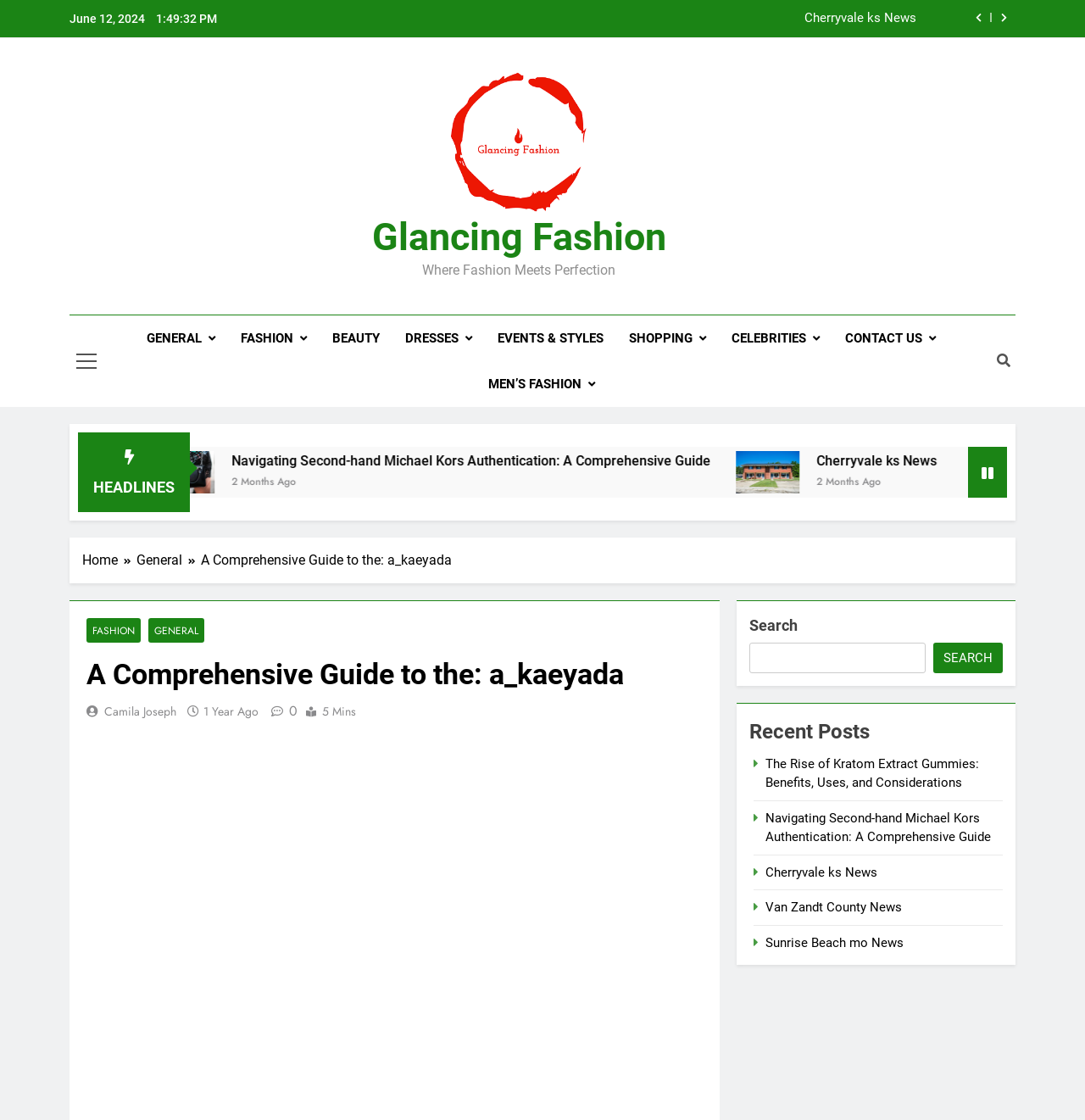Indicate the bounding box coordinates of the clickable region to achieve the following instruction: "Go to the General page."

[0.124, 0.282, 0.21, 0.322]